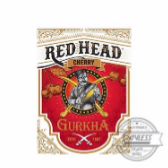What is the flavor profile of the cigar?
Give a single word or phrase as your answer by examining the image.

Cherry